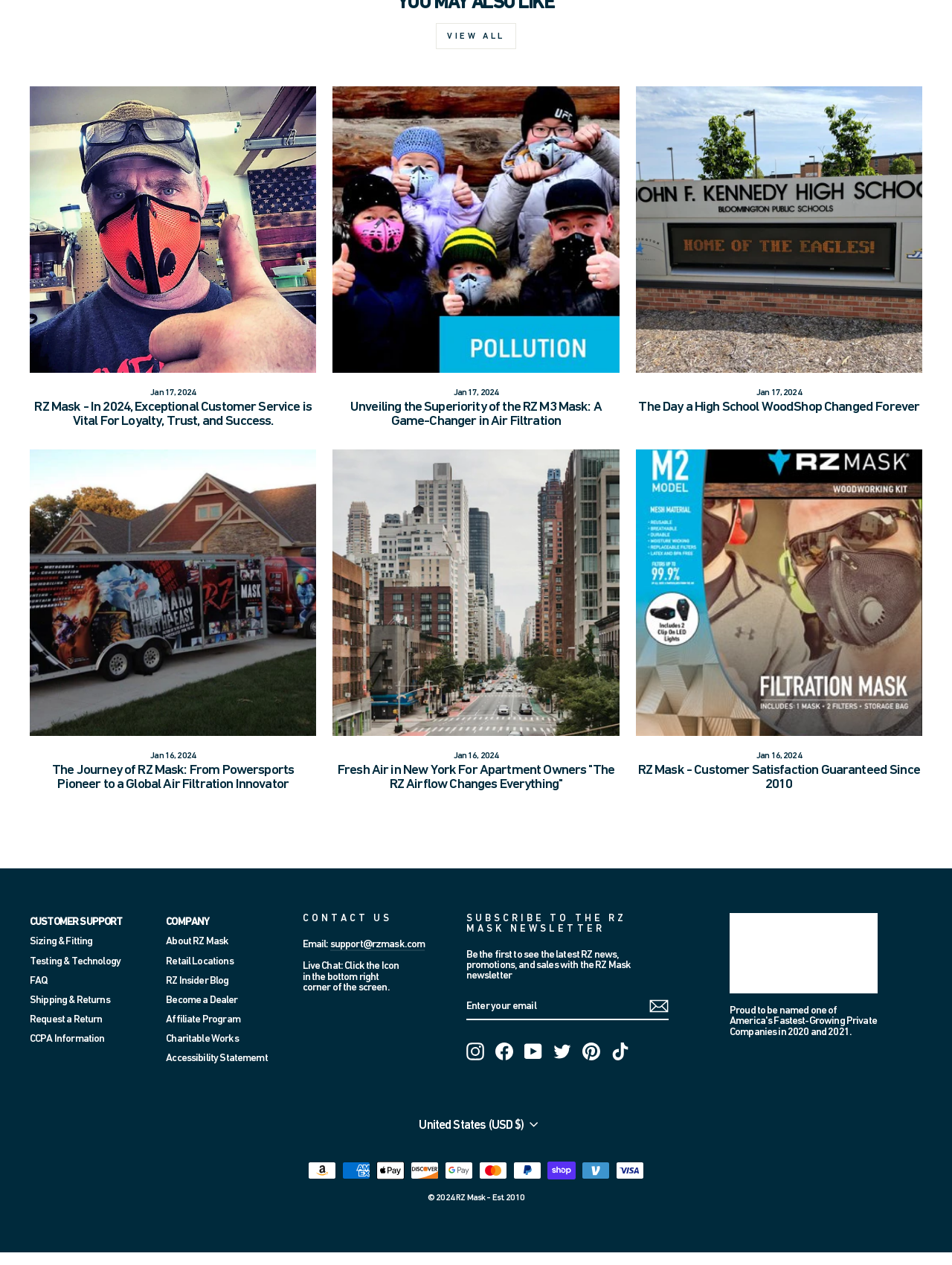Please specify the bounding box coordinates of the area that should be clicked to accomplish the following instruction: "Explore archives". The coordinates should consist of four float numbers between 0 and 1, i.e., [left, top, right, bottom].

None